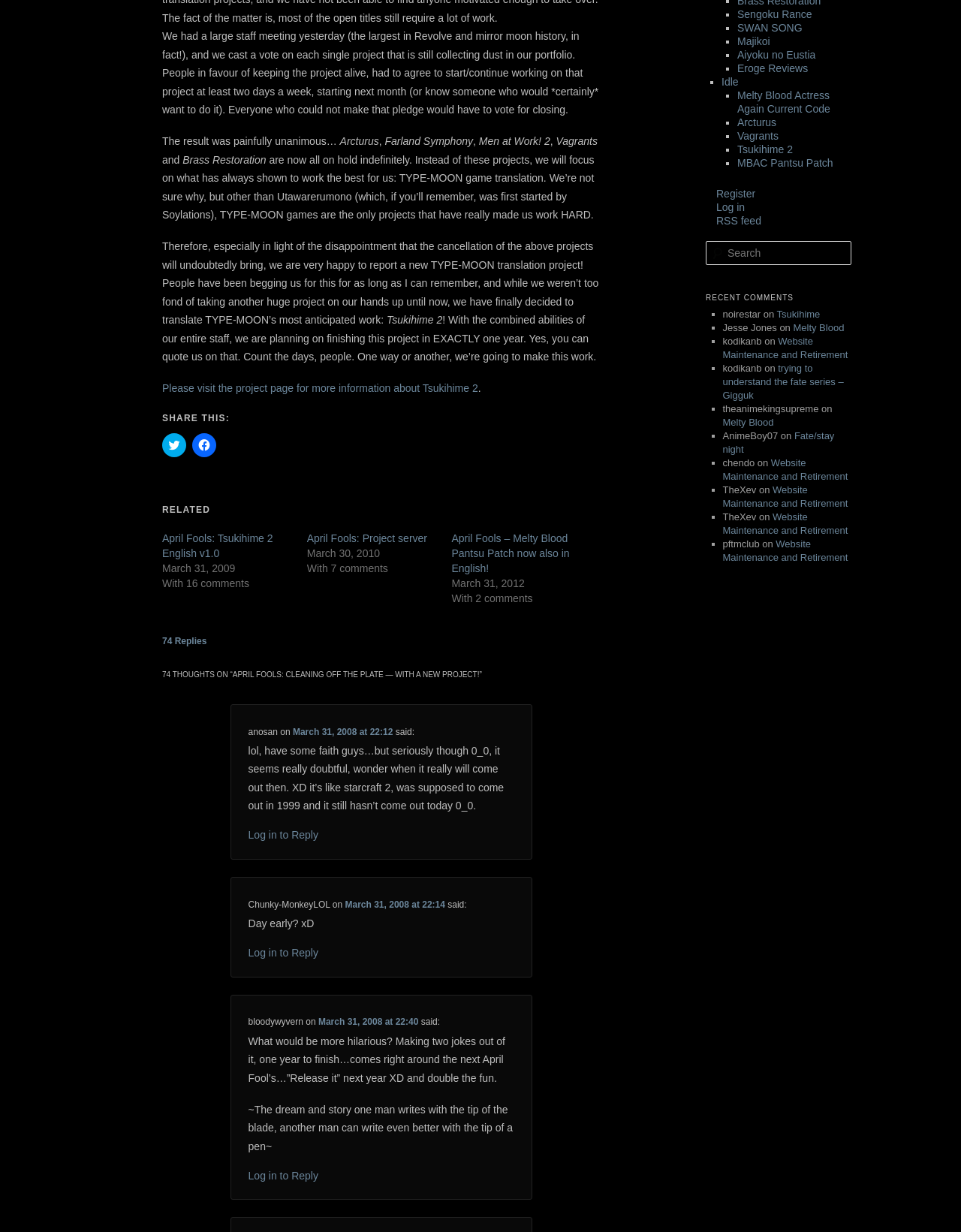Extract the bounding box coordinates of the UI element described: "Arcturus". Provide the coordinates in the format [left, top, right, bottom] with values ranging from 0 to 1.

[0.767, 0.094, 0.808, 0.104]